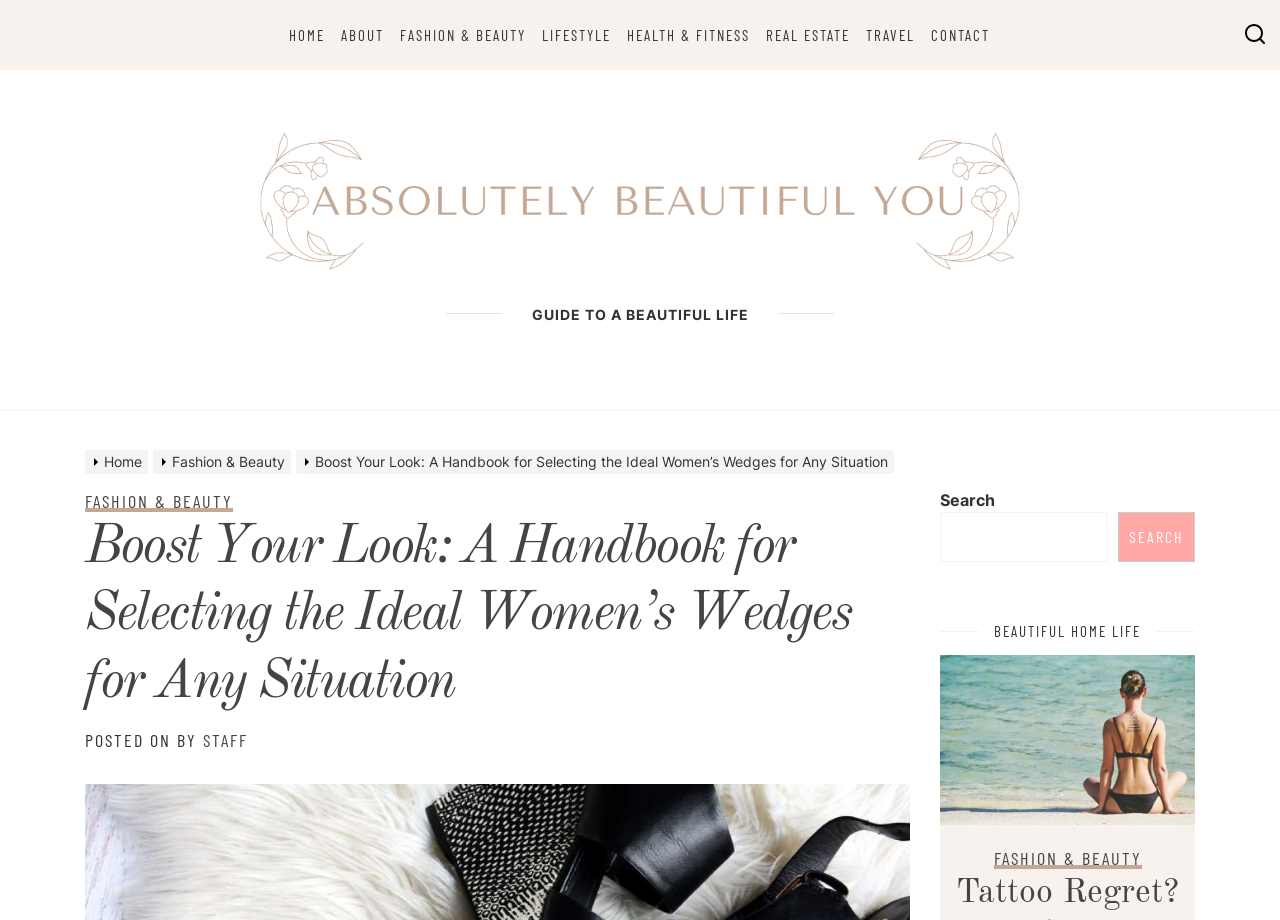Please locate the clickable area by providing the bounding box coordinates to follow this instruction: "search for something".

[0.734, 0.556, 0.866, 0.61]